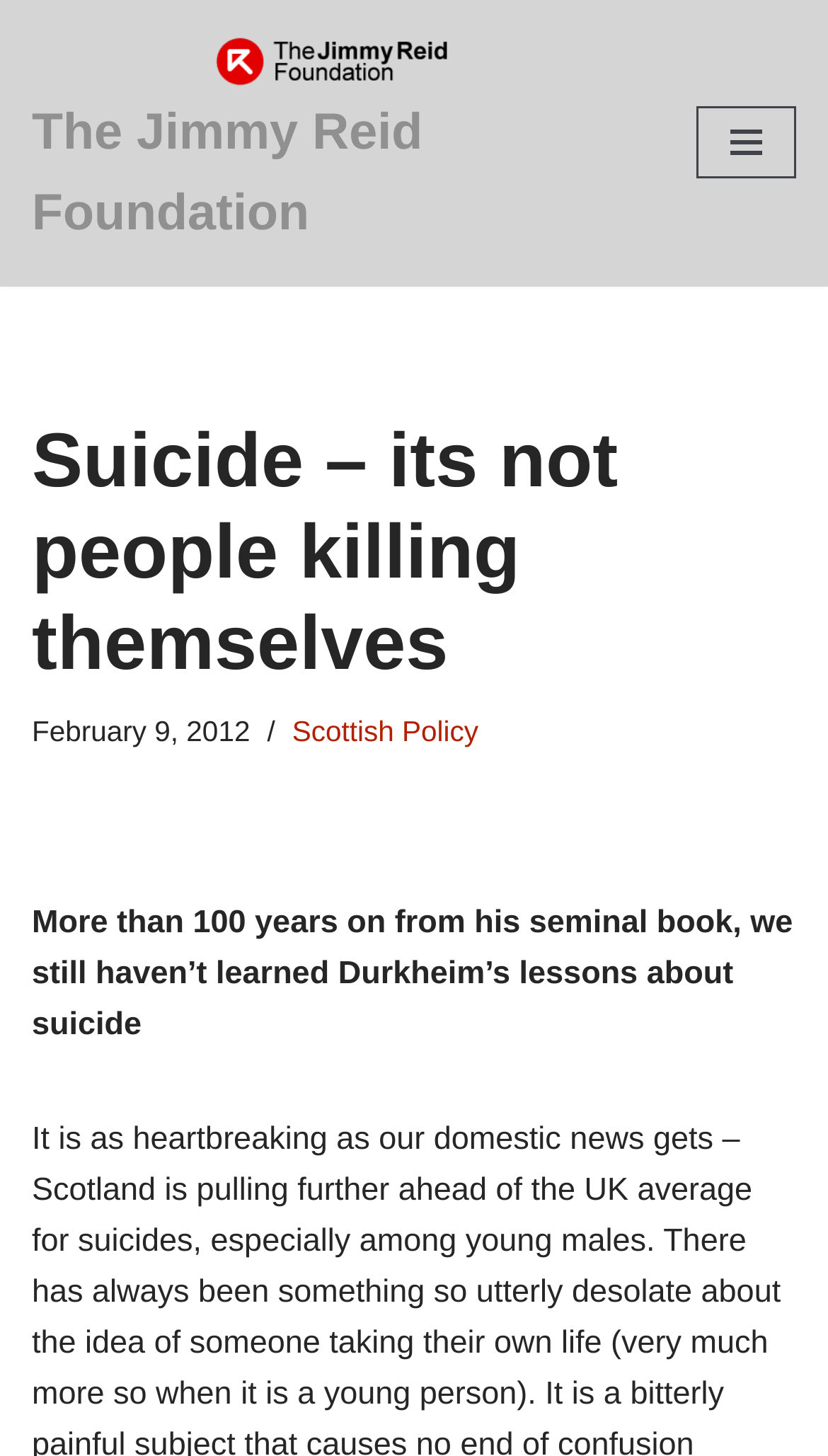Can you find and generate the webpage's heading?

Suicide – its not people killing themselves